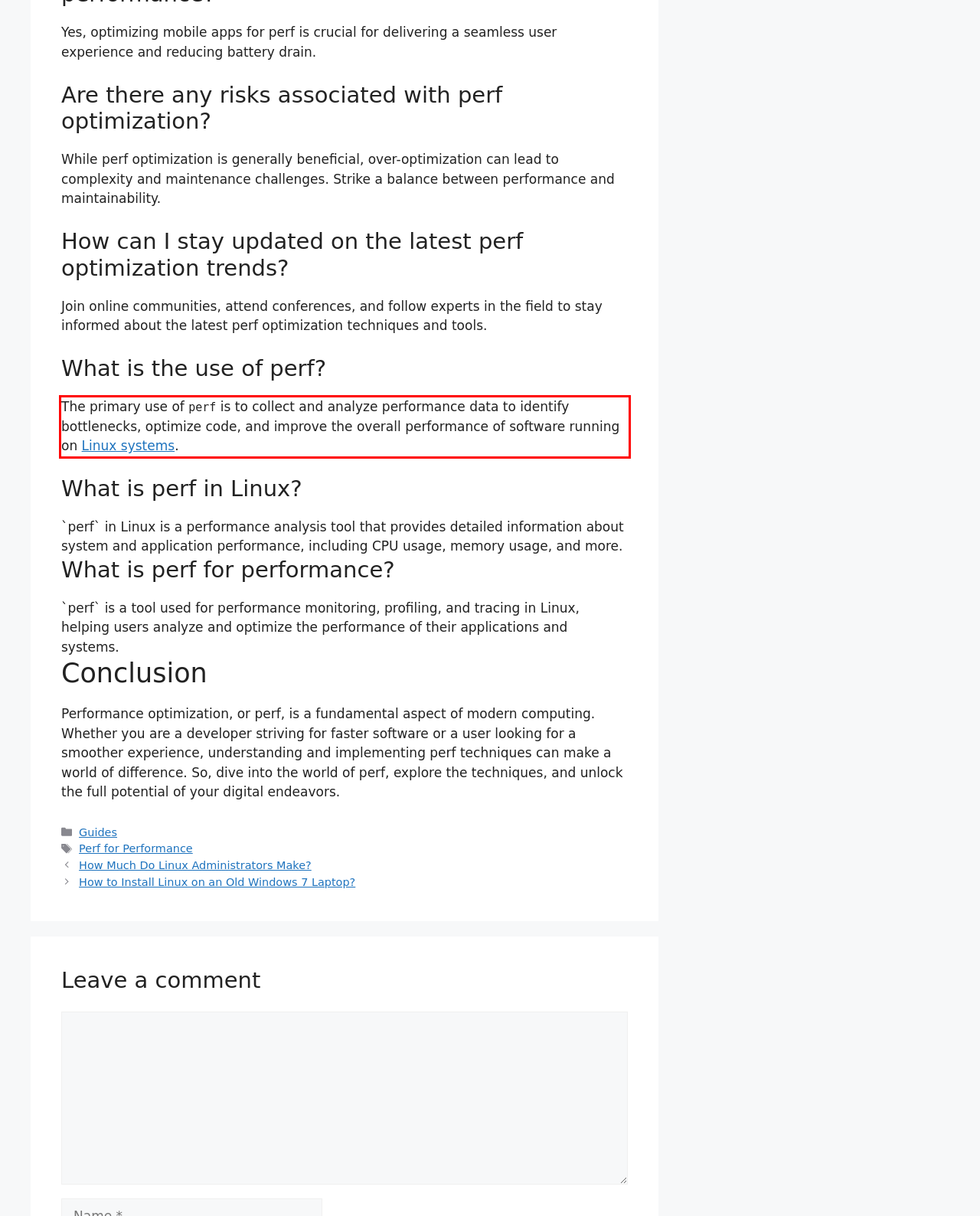Look at the provided screenshot of the webpage and perform OCR on the text within the red bounding box.

The primary use of perf is to collect and analyze performance data to identify bottlenecks, optimize code, and improve the overall performance of software running on Linux systems.